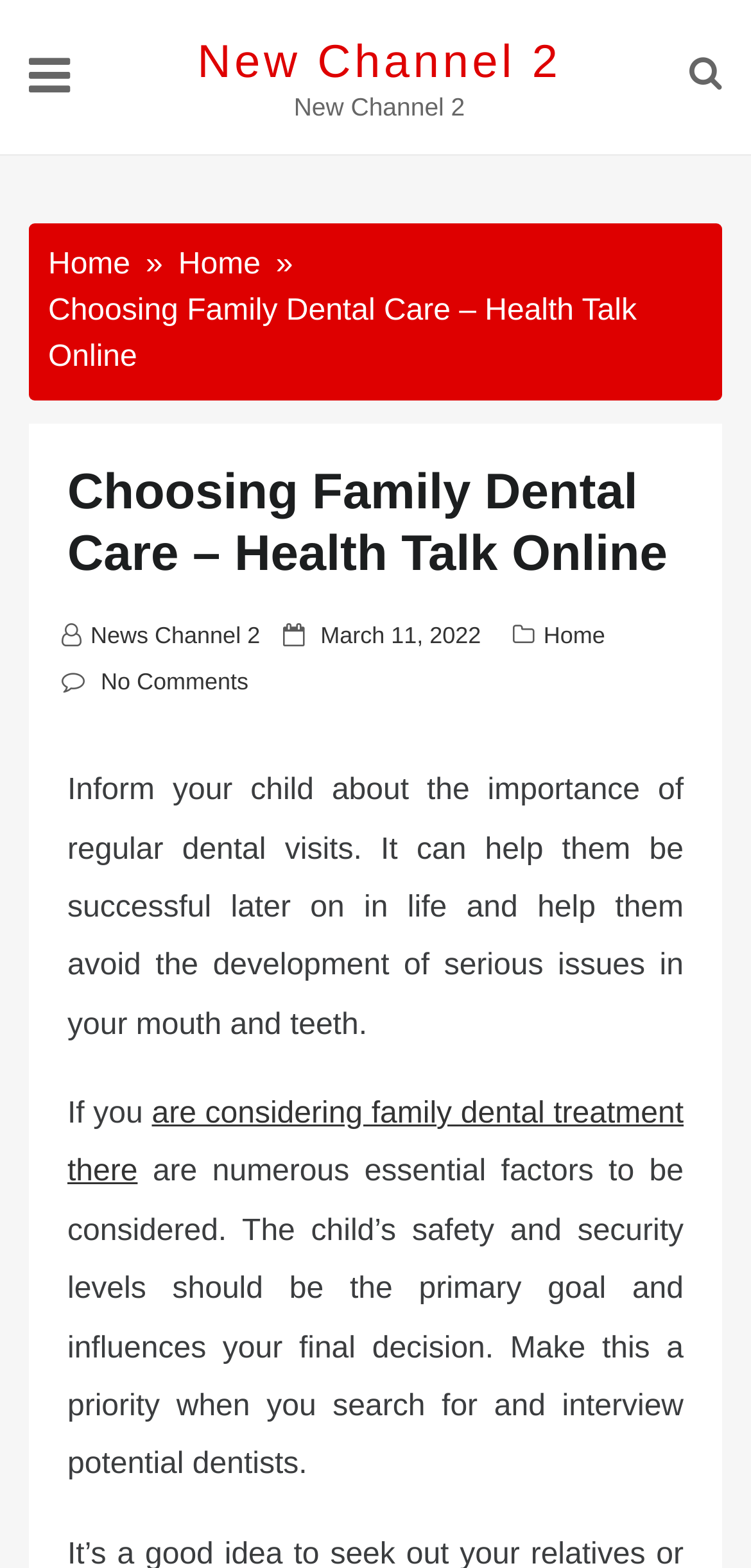Give a one-word or one-phrase response to the question: 
What is the purpose of the article?

Informing about family dental care